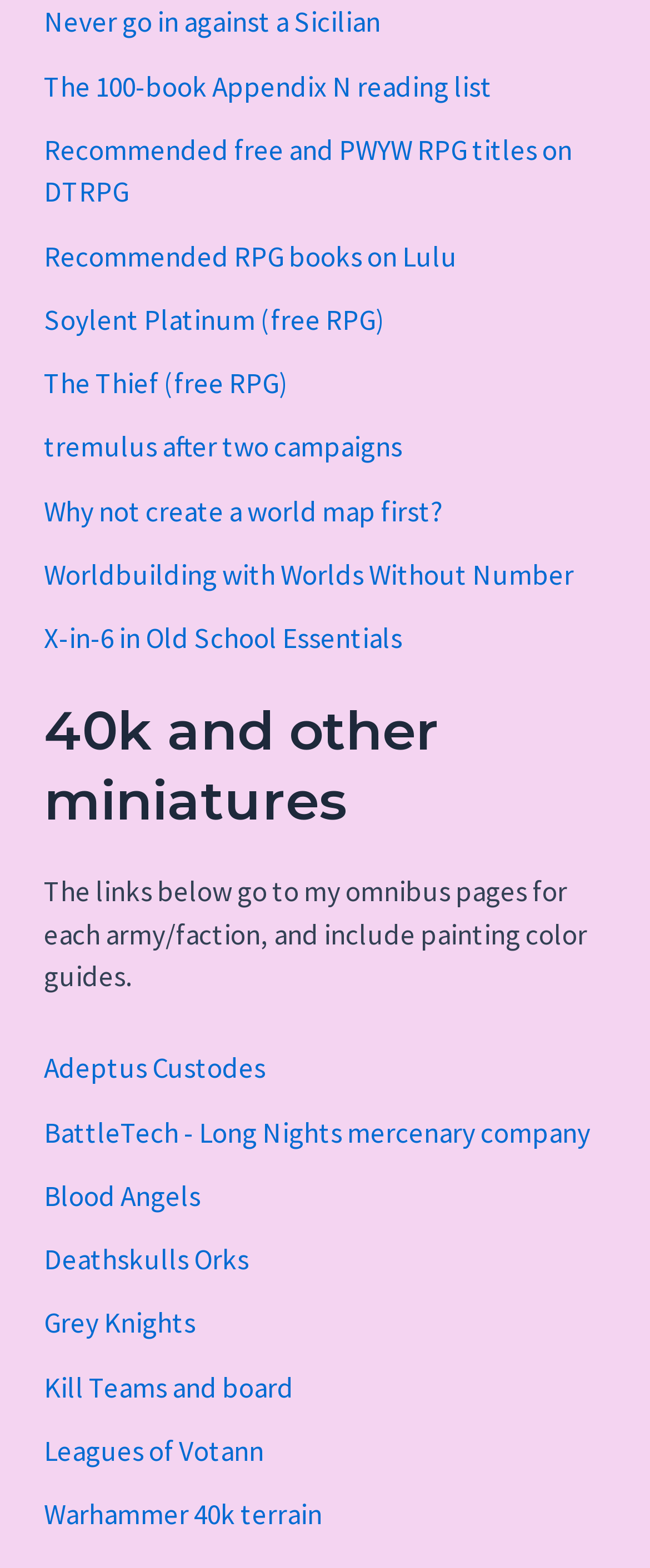Given the element description tremulus after two campaigns, specify the bounding box coordinates of the corresponding UI element in the format (top-left x, top-left y, bottom-right x, bottom-right y). All values must be between 0 and 1.

[0.067, 0.273, 0.618, 0.297]